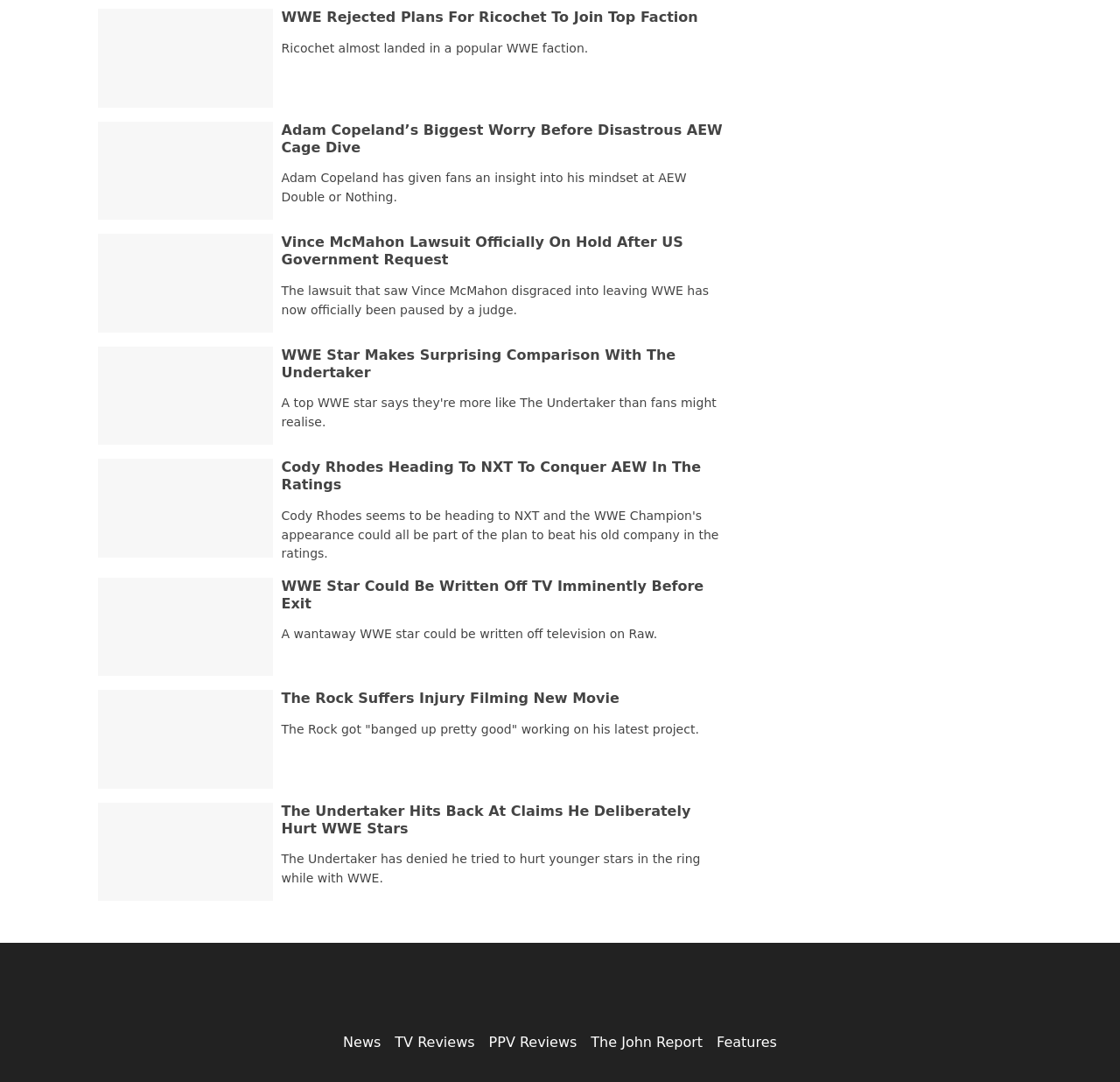Please identify the bounding box coordinates of the region to click in order to complete the given instruction: "View the article about Vince McMahon's lawsuit". The coordinates should be four float numbers between 0 and 1, i.e., [left, top, right, bottom].

[0.251, 0.216, 0.651, 0.249]